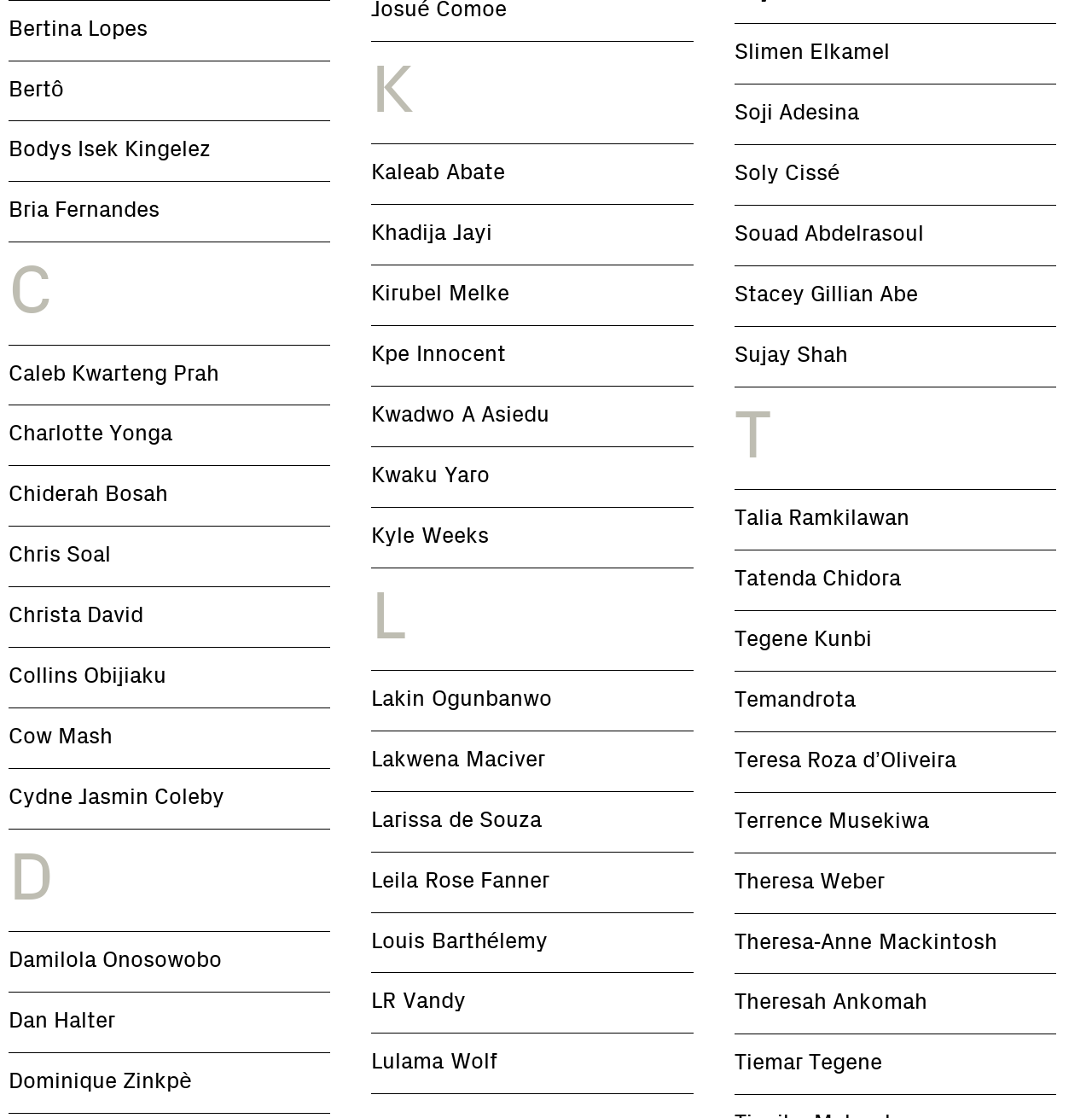Answer the following inquiry with a single word or phrase:
What is the first name of the person linked to 'Bertina Lopes'?

Bertina